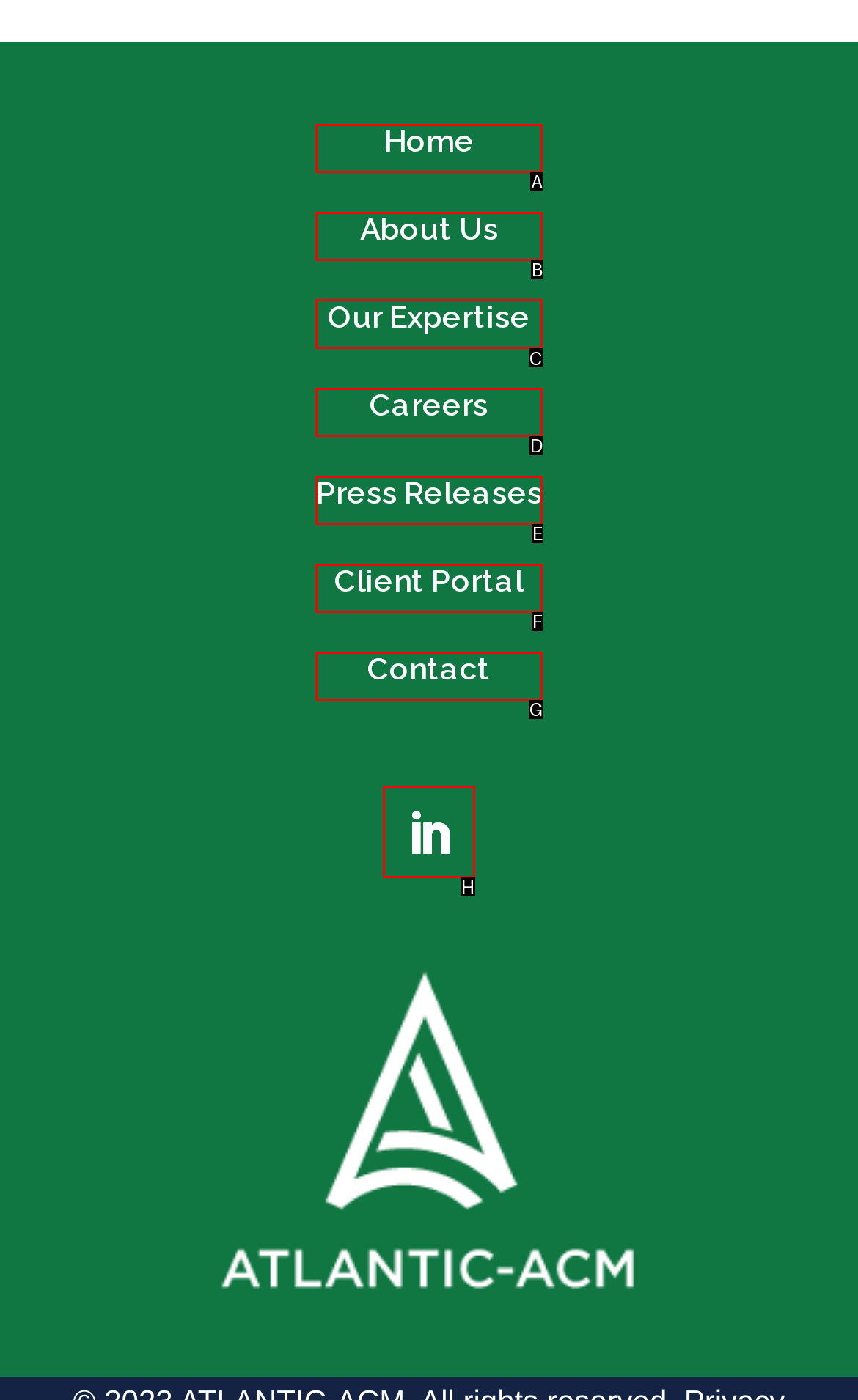Identify the HTML element to select in order to accomplish the following task: view expertise
Reply with the letter of the chosen option from the given choices directly.

C